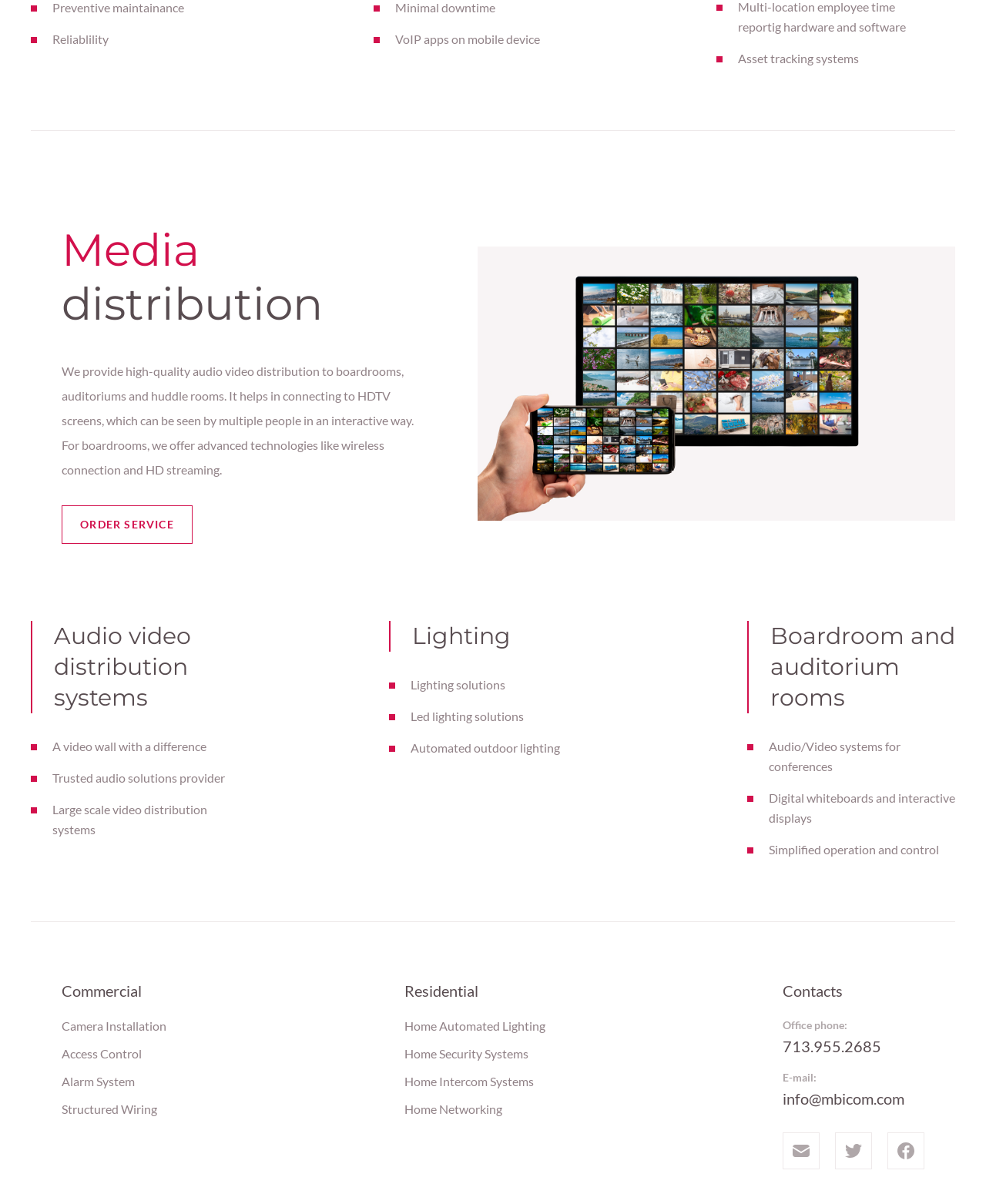Provide a one-word or short-phrase response to the question:
What is the main service provided by this company?

Audio video distribution